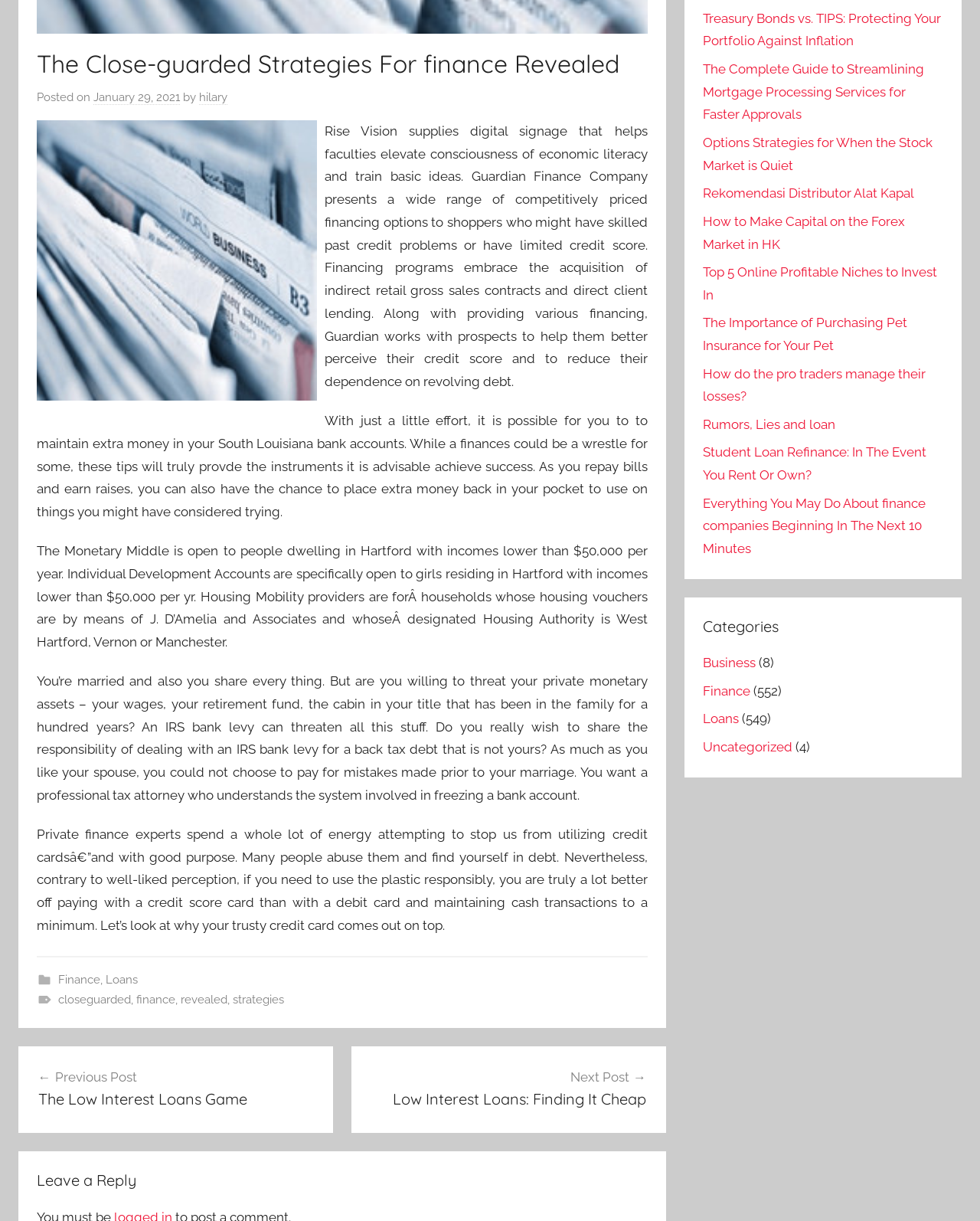Find the bounding box coordinates for the element described here: "Finance".

[0.717, 0.56, 0.765, 0.572]